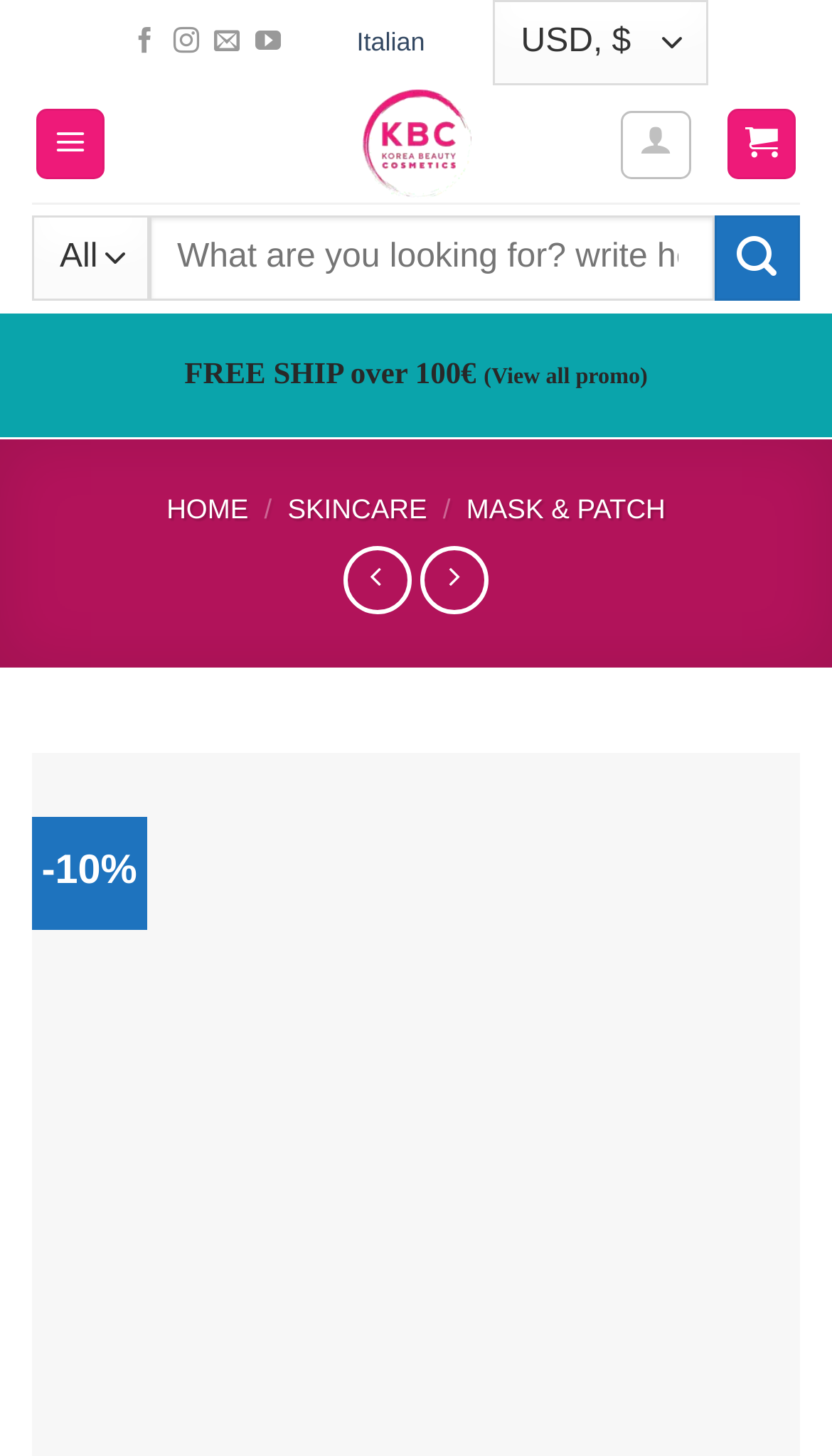Determine the bounding box coordinates of the section to be clicked to follow the instruction: "Follow on Facebook". The coordinates should be given as four float numbers between 0 and 1, formatted as [left, top, right, bottom].

[0.159, 0.018, 0.19, 0.039]